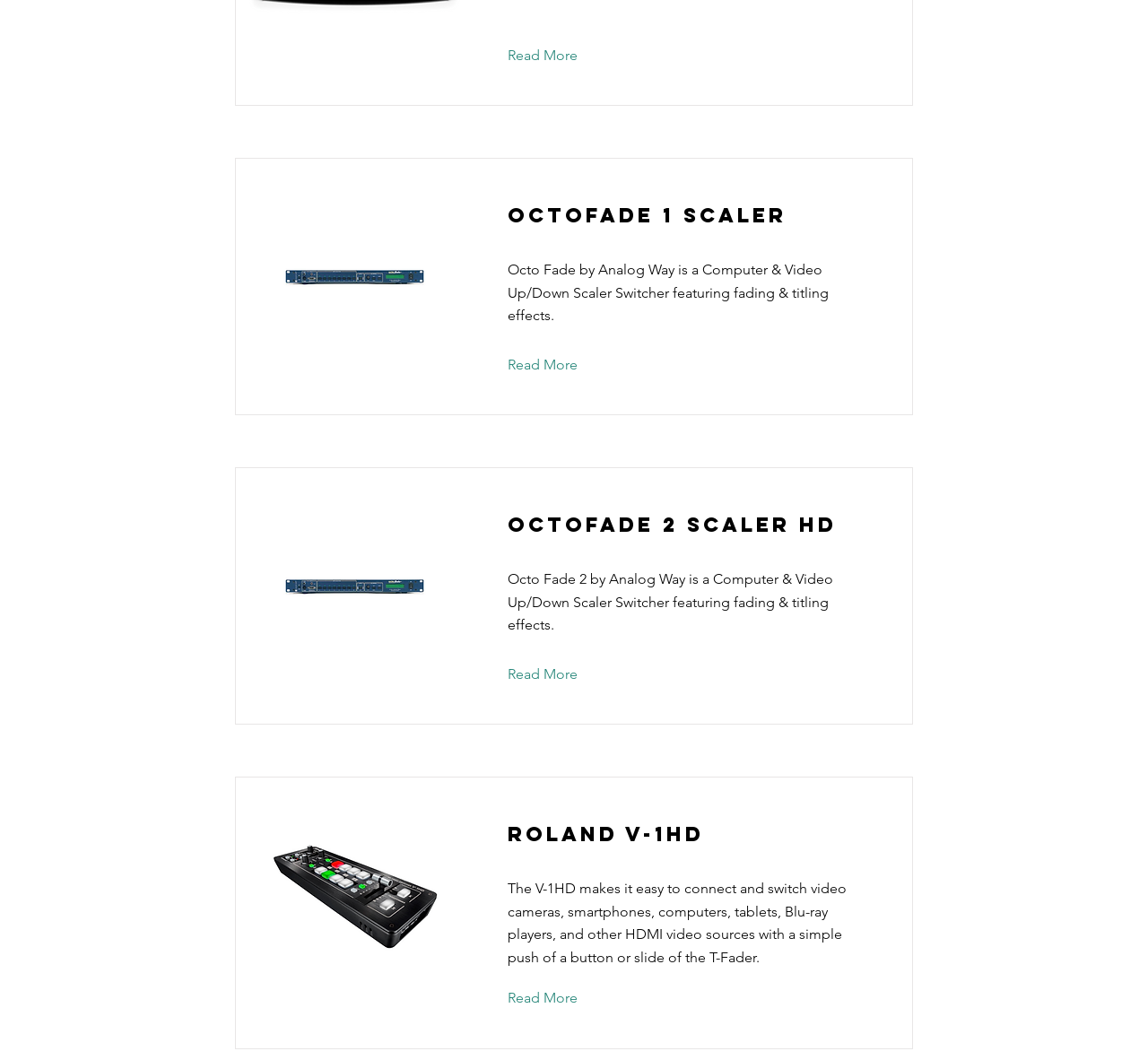How many 'Read More' links are on the page?
Based on the image, provide a one-word or brief-phrase response.

4